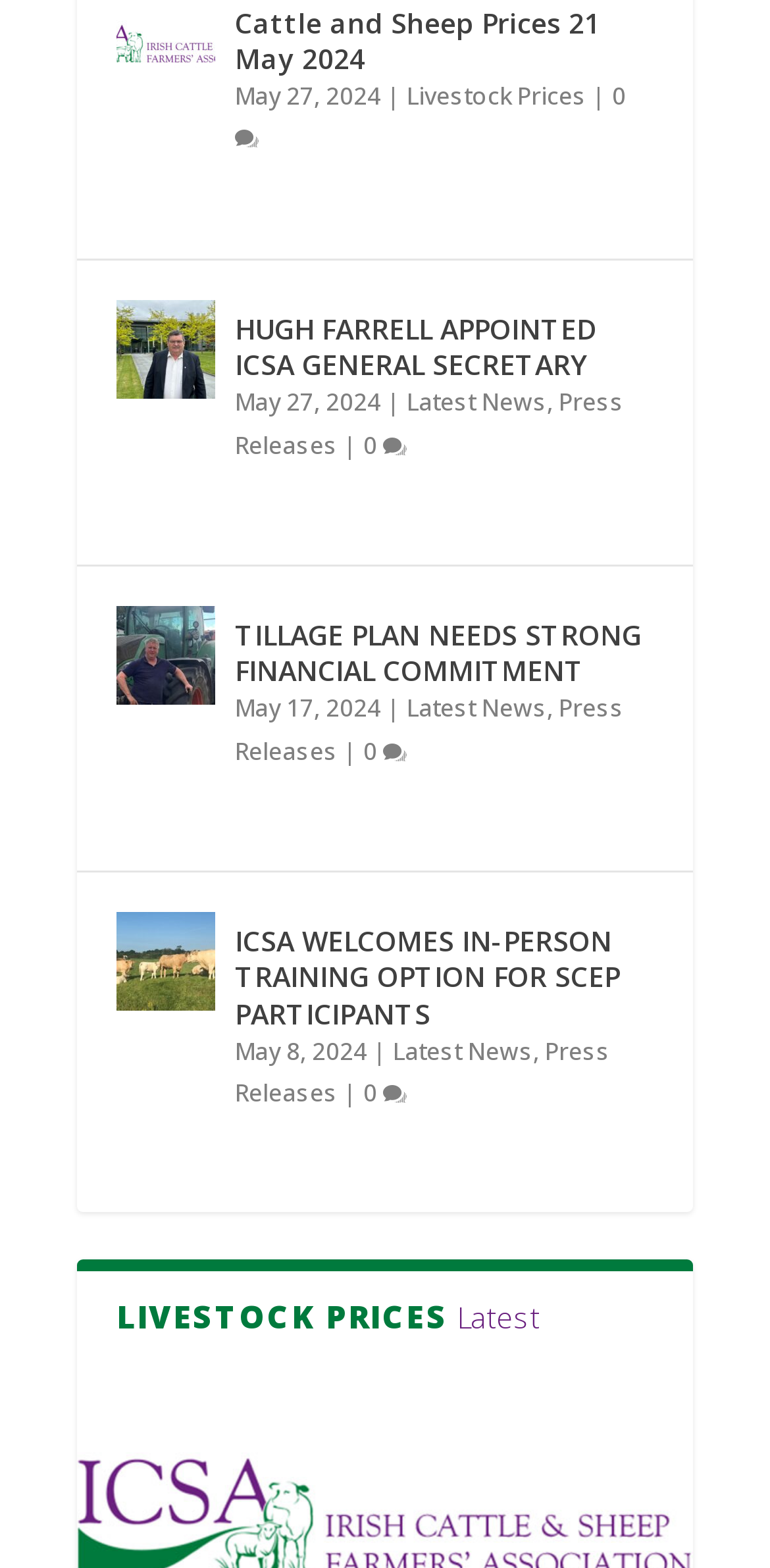Respond to the following question using a concise word or phrase: 
What is the title of the first article?

HUGH FARRELL APPOINTED ICSA GENERAL SECRETARY